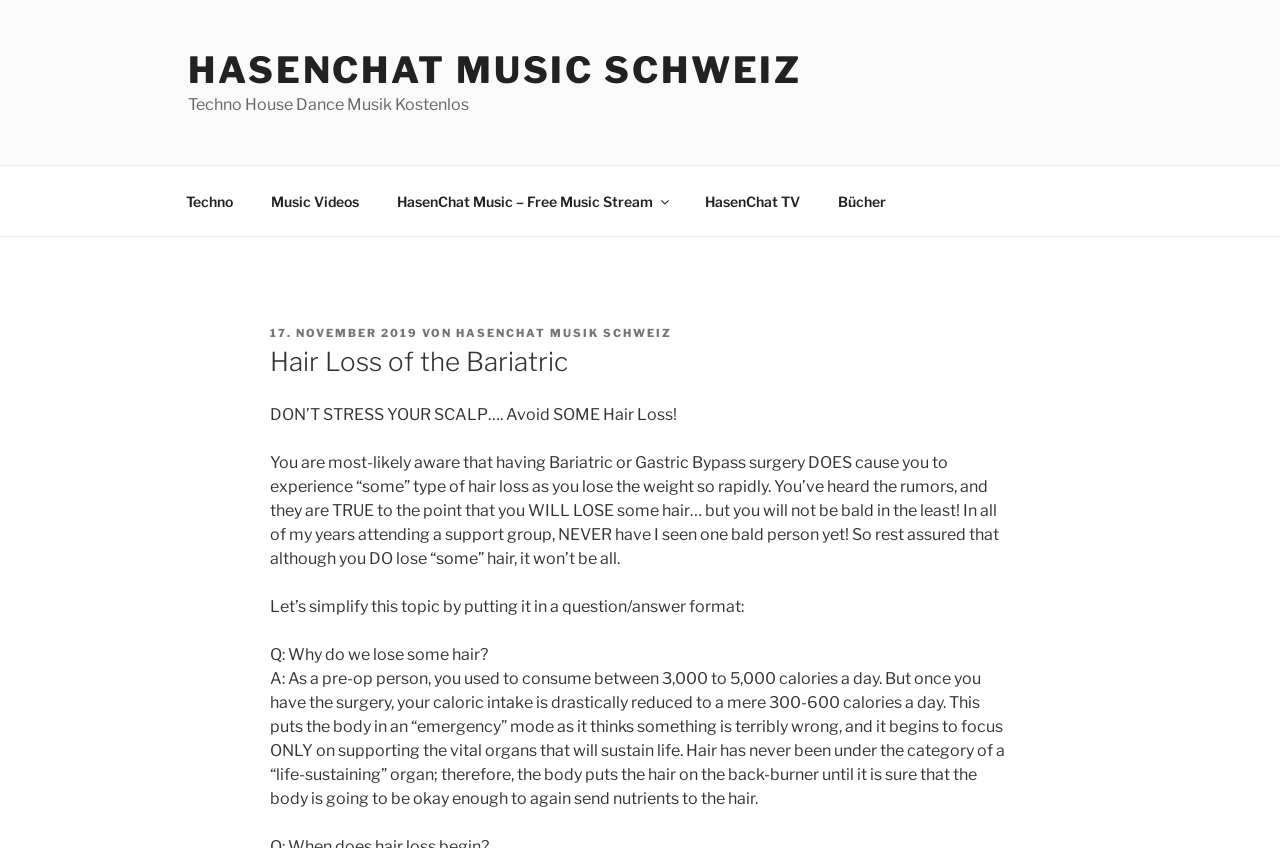Highlight the bounding box coordinates of the element you need to click to perform the following instruction: "Go to the 'HasenChat TV' page."

[0.537, 0.208, 0.638, 0.266]